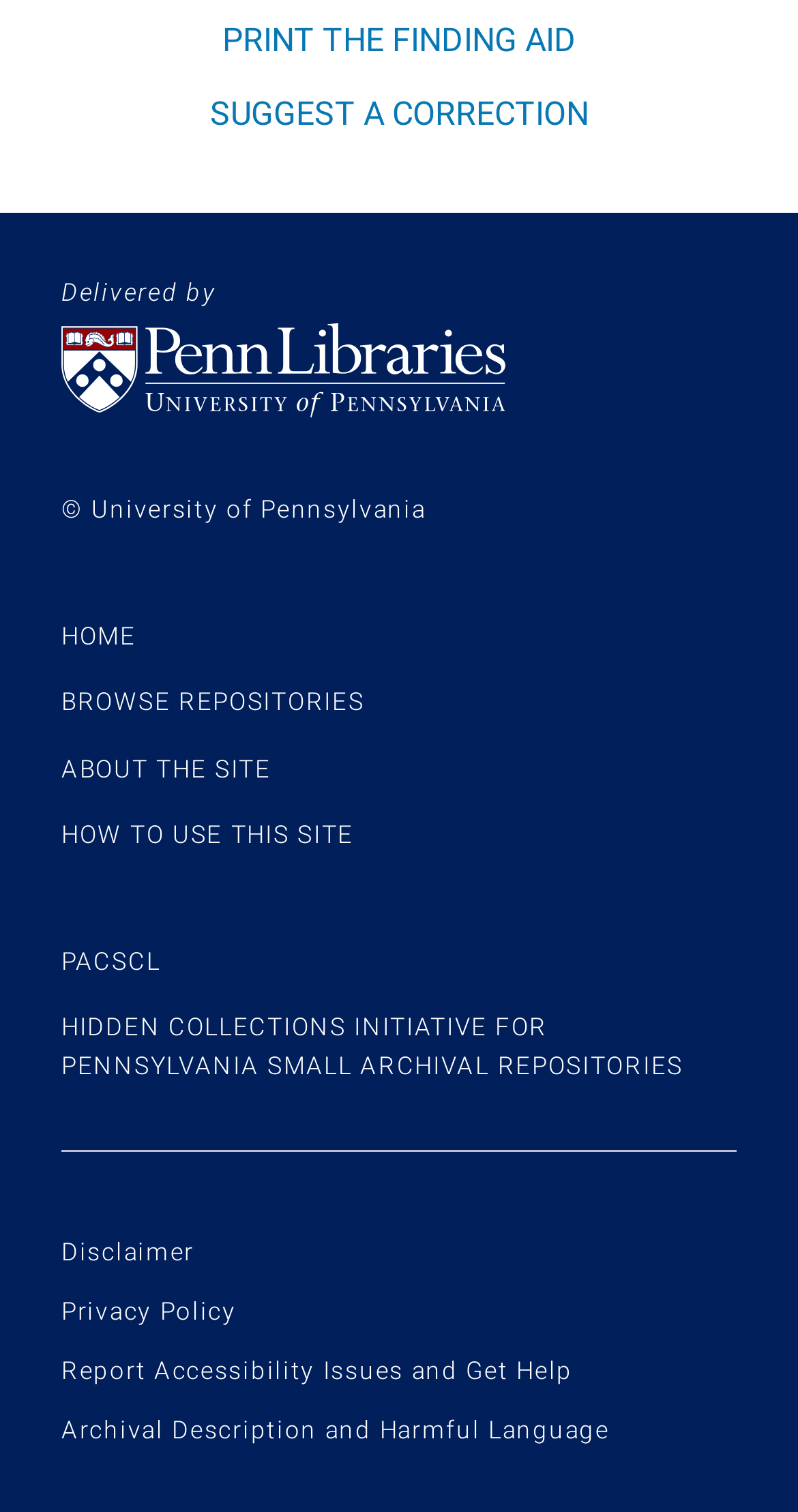Determine the bounding box coordinates for the UI element with the following description: "Privacy Policy". The coordinates should be four float numbers between 0 and 1, represented as [left, top, right, bottom].

[0.077, 0.858, 0.296, 0.877]